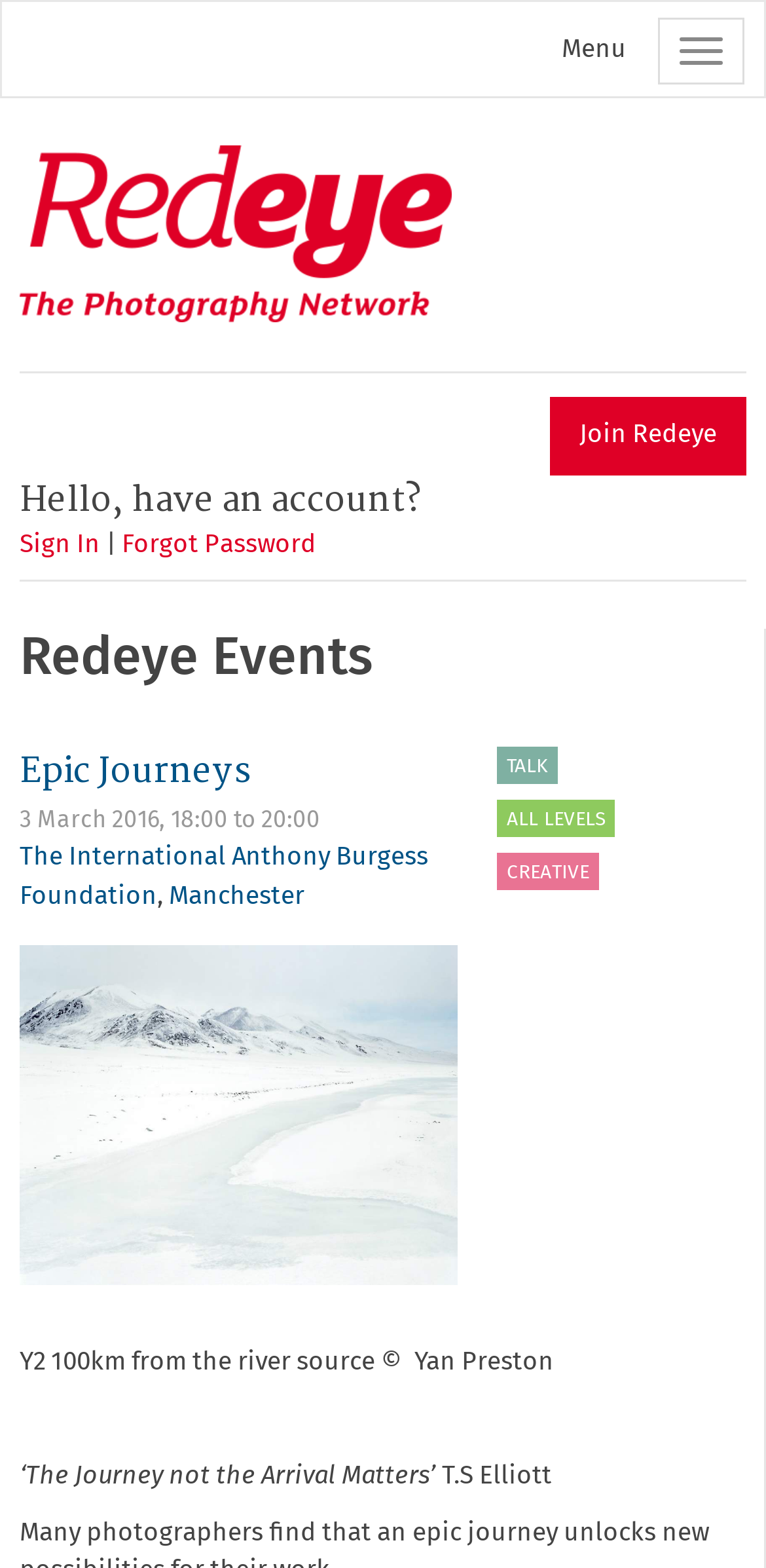Please determine the bounding box coordinates of the element's region to click for the following instruction: "Click the 'Epic Journeys' link".

[0.026, 0.478, 0.326, 0.505]